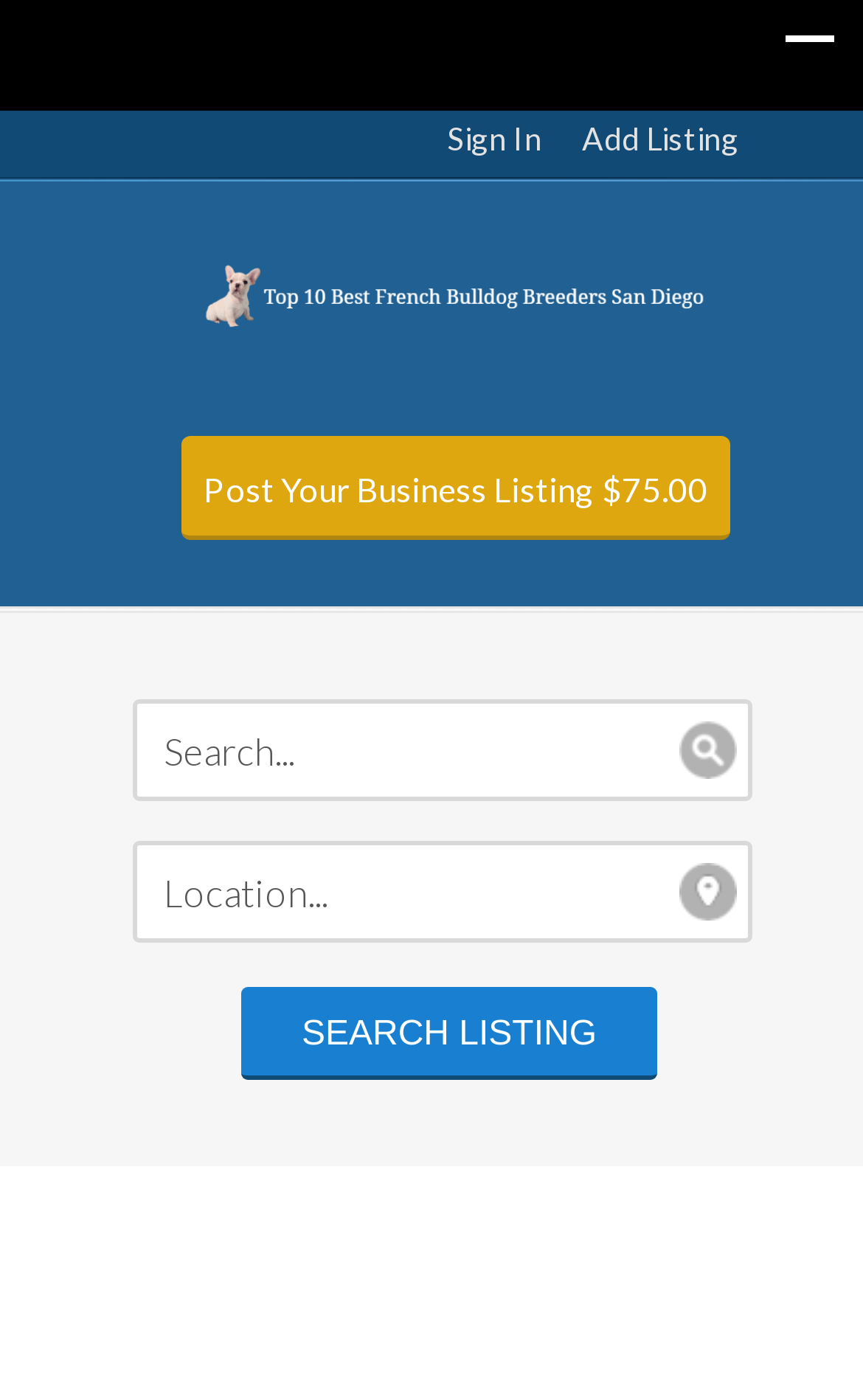How many search fields are there?
Provide a detailed answer to the question, using the image to inform your response.

I counted the number of textboxes in the search section, which are 'Search...' and 'Location...'. There are two textboxes, so there are two search fields.